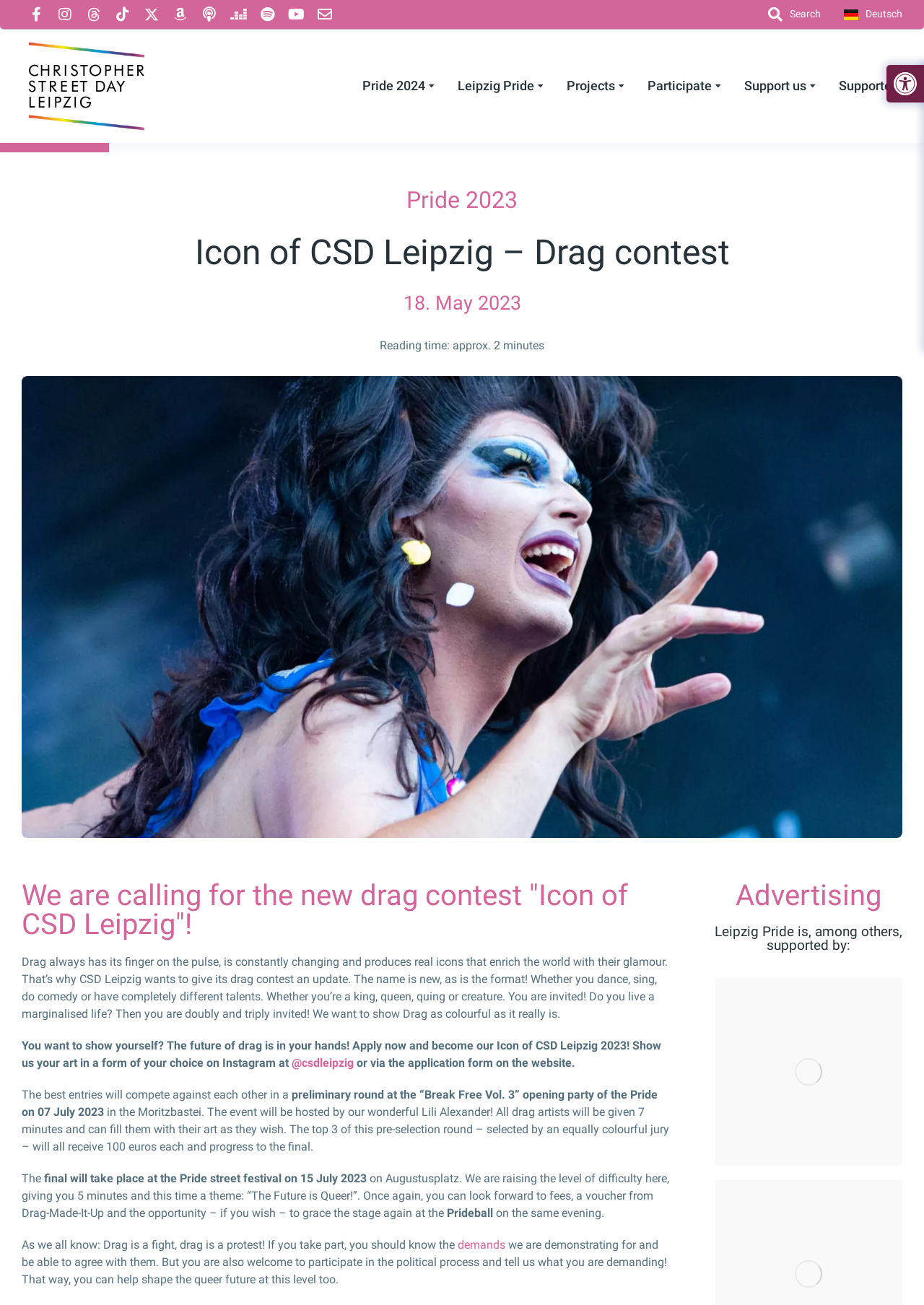Locate the bounding box coordinates of the area to click to fulfill this instruction: "Search". The bounding box should be presented as four float numbers between 0 and 1, in the order [left, top, right, bottom].

[0.831, 0.005, 0.888, 0.017]